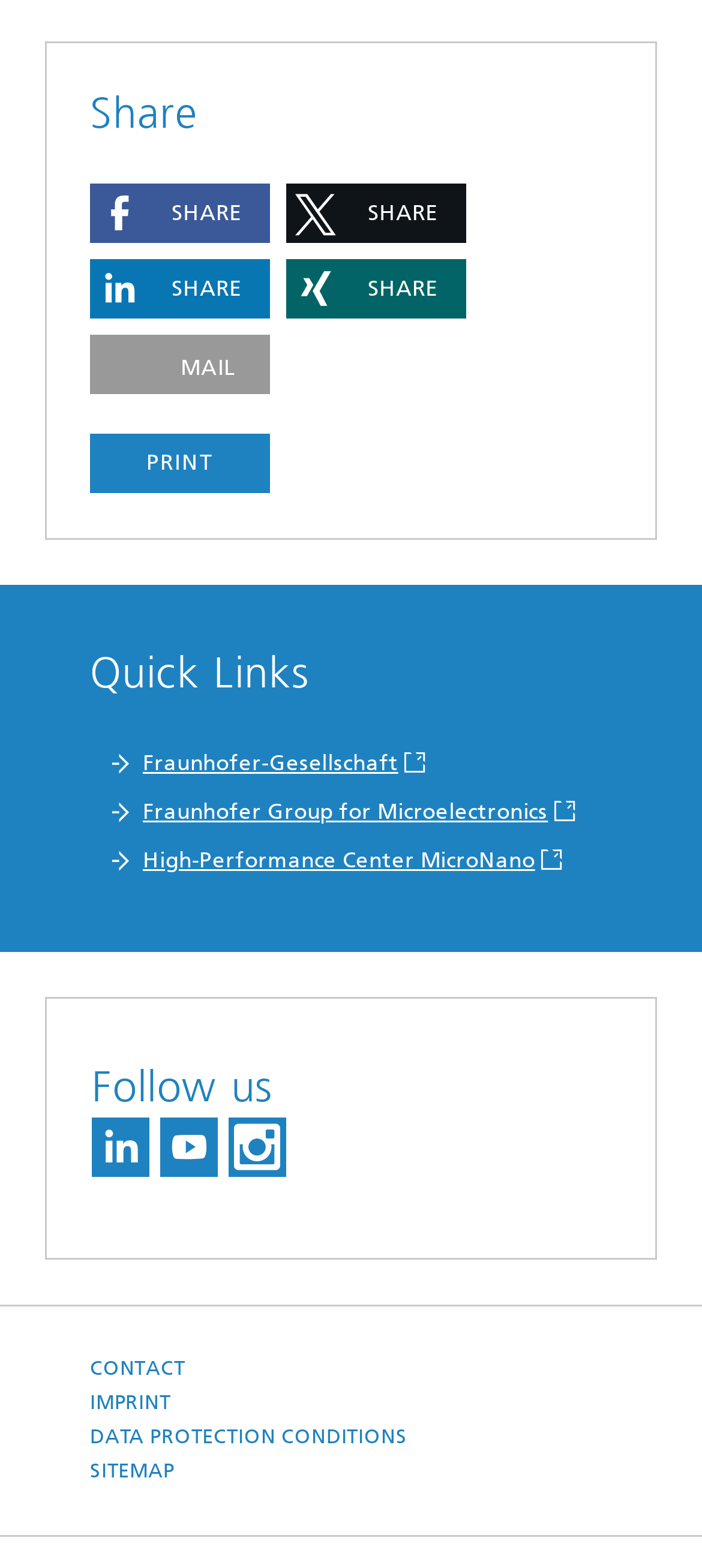Please identify the bounding box coordinates of where to click in order to follow the instruction: "Follow on LinkedIn".

[0.228, 0.712, 0.31, 0.75]